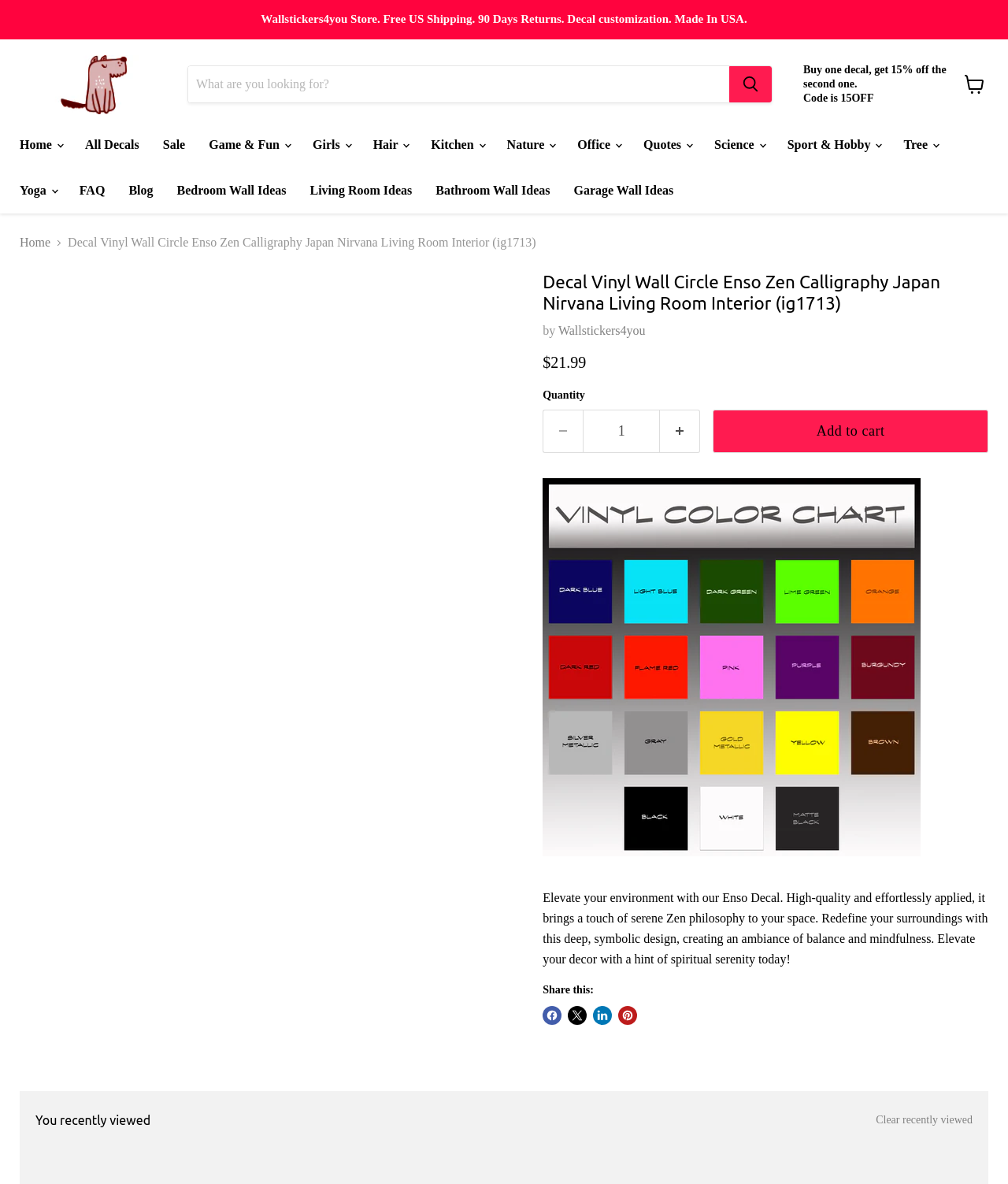What is the price of the decal?
Answer the question with a thorough and detailed explanation.

The price of the decal can be found in the product description section, where it says '$21.99' next to the 'Quantity' dropdown menu.